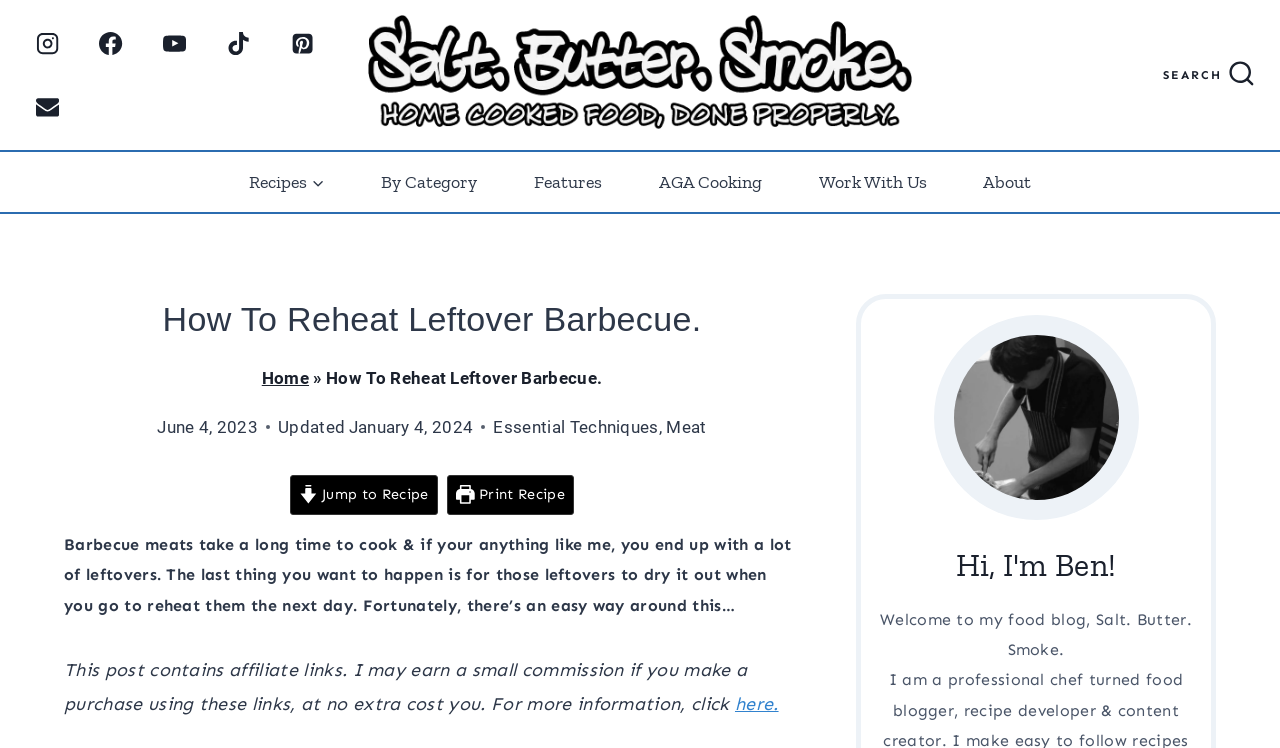Provide the bounding box coordinates for the UI element that is described as: "Meat".

[0.521, 0.558, 0.552, 0.584]